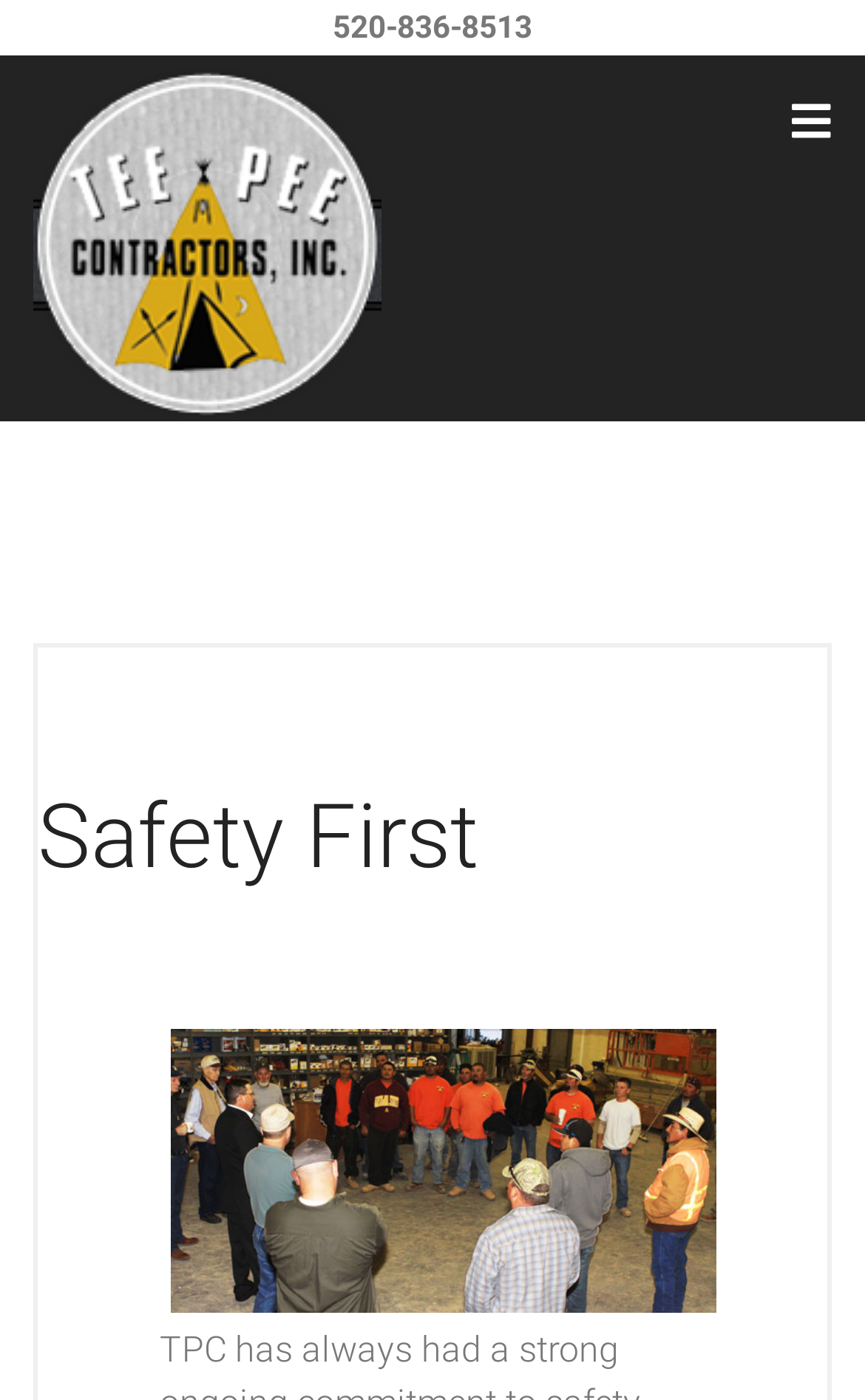What is the main theme of the image at the bottom?
Based on the image content, provide your answer in one word or a short phrase.

Safety Meetings